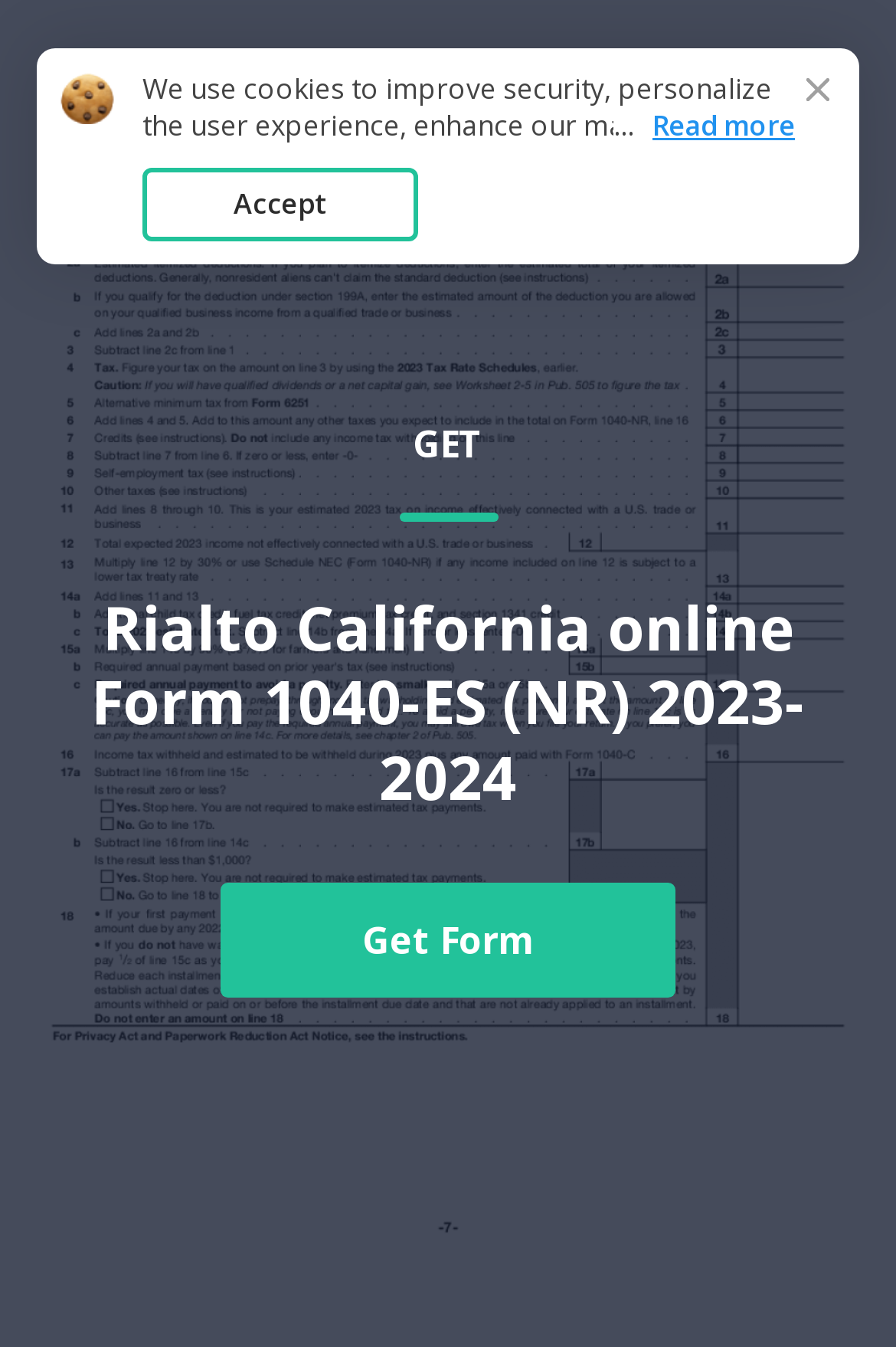Summarize the webpage comprehensively, mentioning all visible components.

The webpage is about Rialto California online Form 1040-ES (NR) and provides a service to modify the PDF form template to get a document required in the user's city. 

At the top of the page, there is a large image of the Form 1040-ES (NR) that spans almost the entire width of the page. Below the image, there are two links: "Form 1040 Es Nr" and an image with no description. 

On the left side of the page, there is a link "GET Rialto California online Form 1040-ES (NR) 2023-2024 Get Form" that is positioned above a heading "Rialto California online Form 1040-ES (NR) 2023-2024". The heading is followed by a generic element "Get Form". 

On the bottom left of the page, there is a paragraph of text that explains the use of cookies on the website. The text is followed by a link "here" and then another paragraph of text that explains the Cookie Policy. 

To the right of the cookie policy text, there are two generic elements: an ellipsis (...) and a "Read more" link. 

Finally, there is an "Accept" button positioned below the cookie policy text.